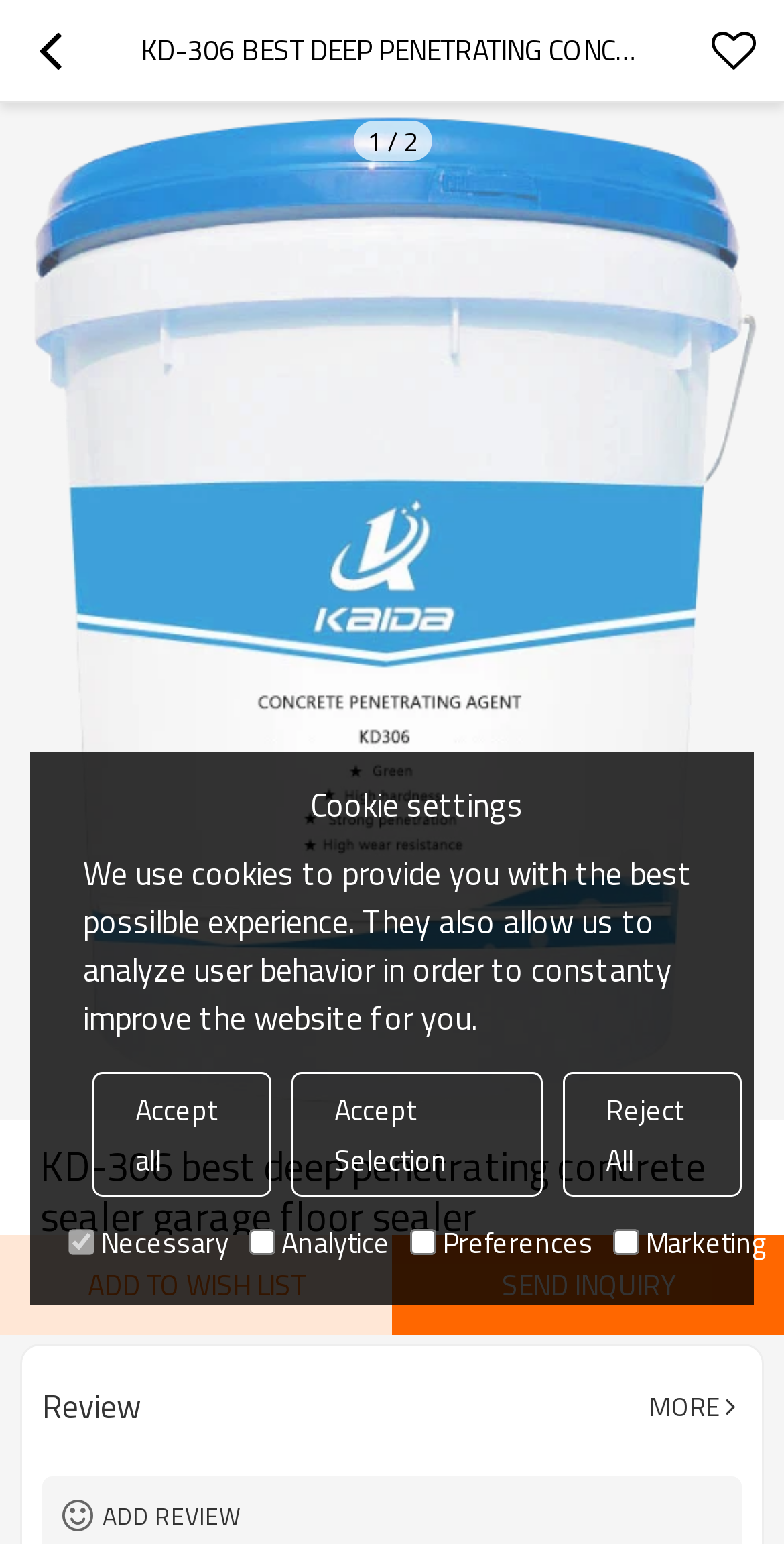What is the model of the concrete sealer? Refer to the image and provide a one-word or short phrase answer.

KD-306